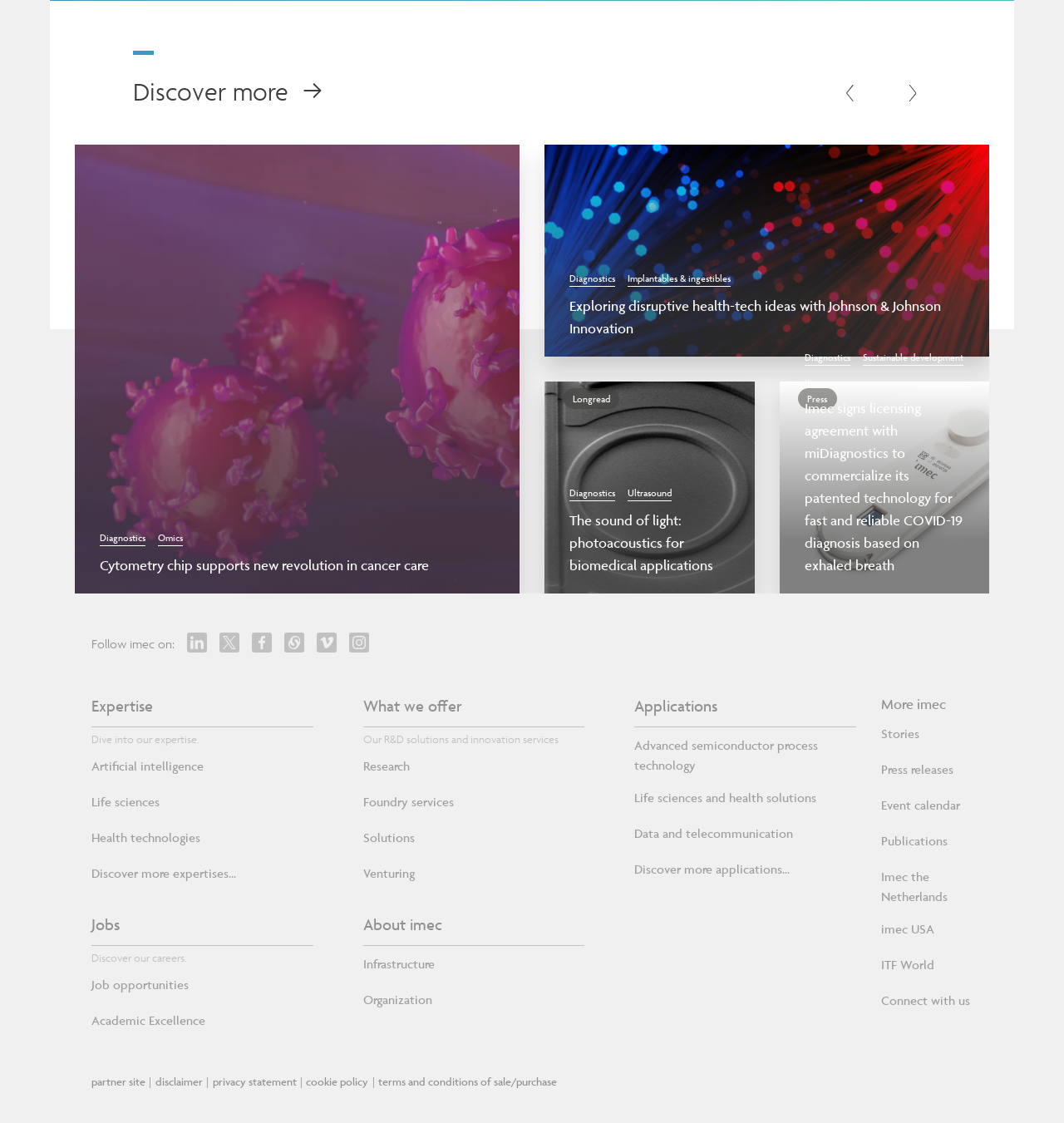Please answer the following question using a single word or phrase: What is the topic of the 'Longread' section?

Health-tech ideas